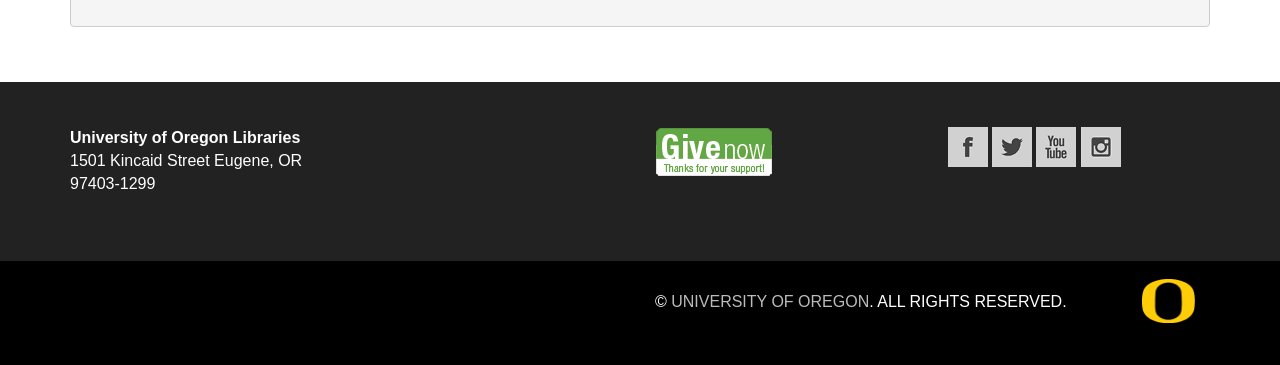What is the copyright information on the webpage?
Answer the question with just one word or phrase using the image.

© UNIVERSITY OF OREGON. ALL RIGHTS RESERVED.